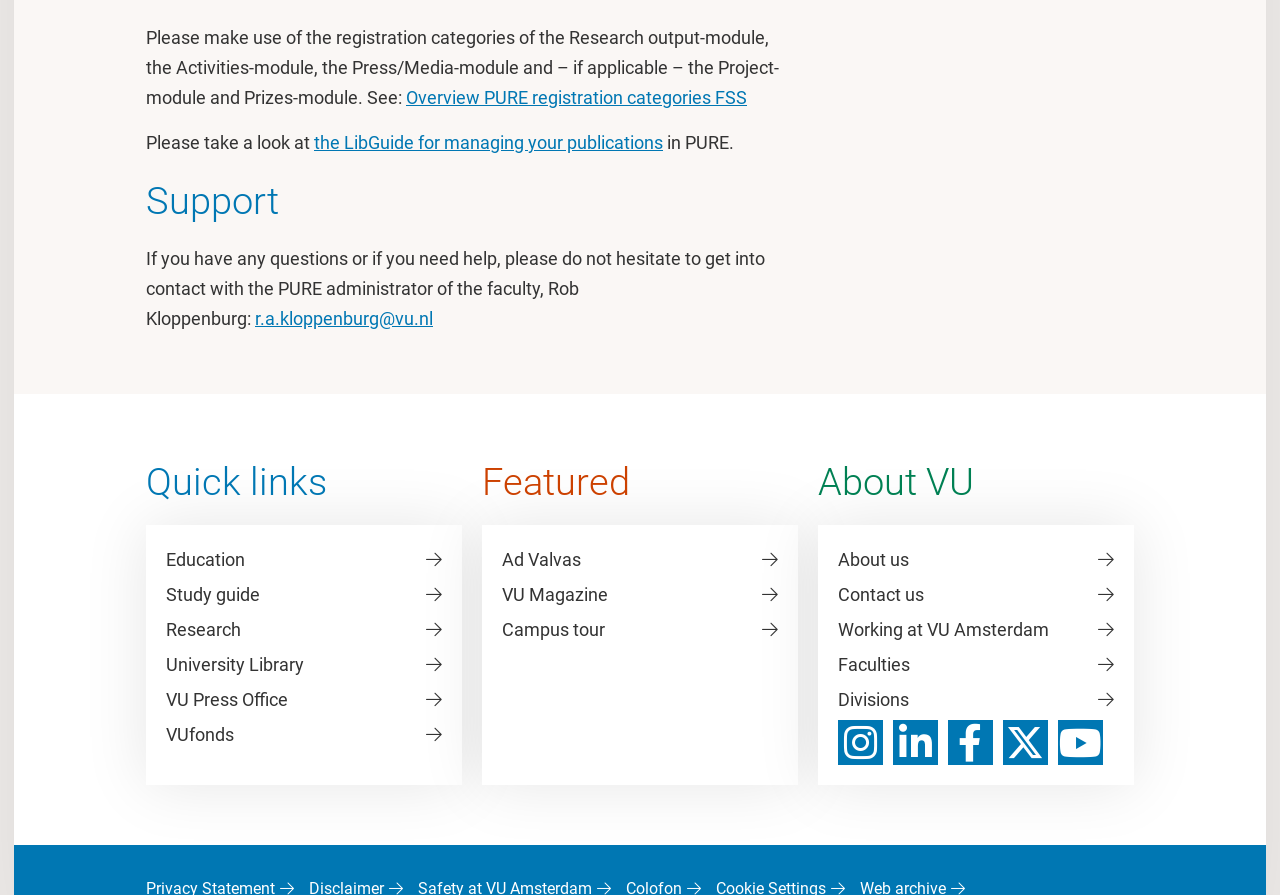Please locate the bounding box coordinates for the element that should be clicked to achieve the following instruction: "View the LibGuide for managing publications". Ensure the coordinates are given as four float numbers between 0 and 1, i.e., [left, top, right, bottom].

[0.245, 0.147, 0.518, 0.171]